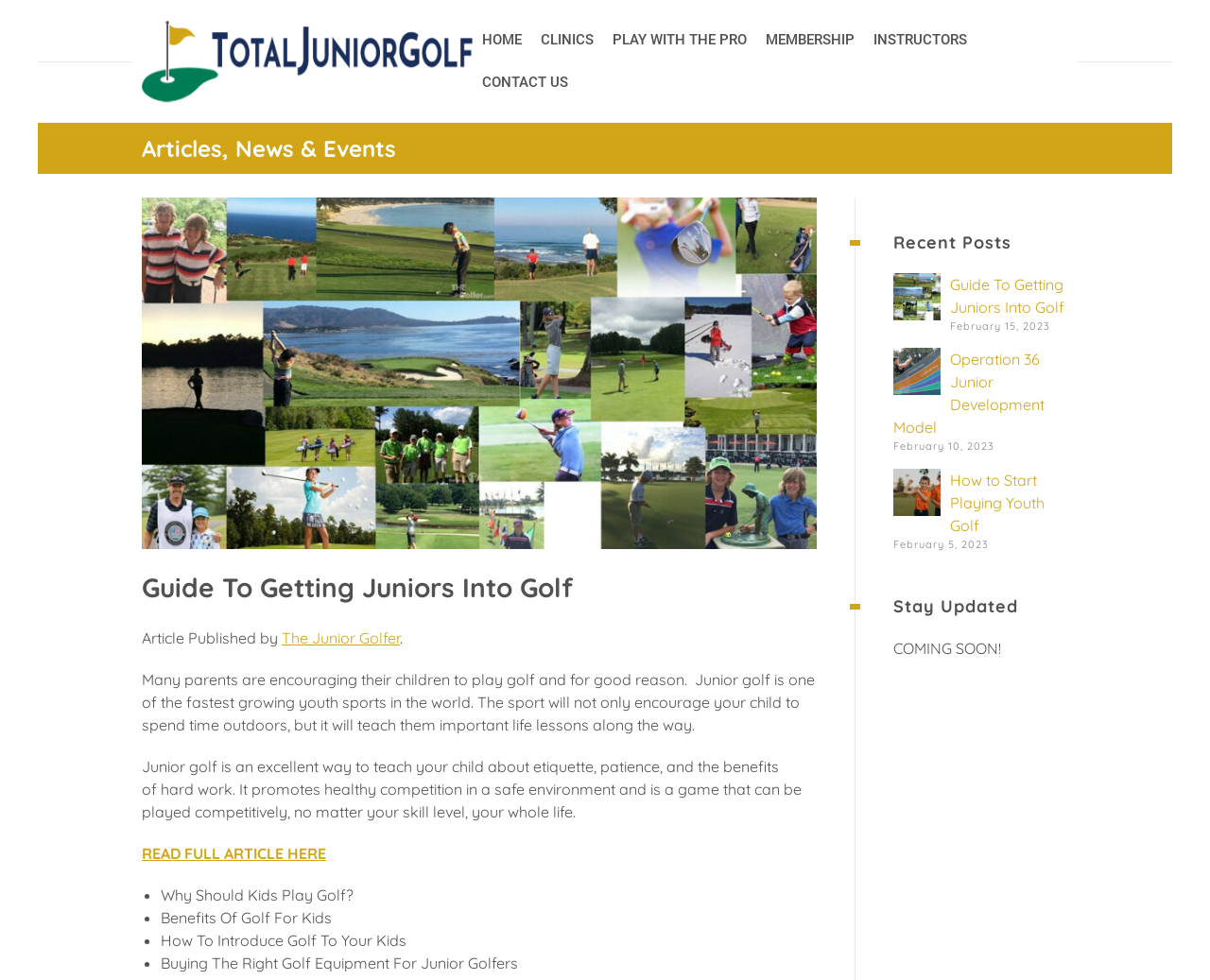What is the title of the section that lists recent articles?
Please answer the question as detailed as possible.

The section that lists recent articles is titled 'Recent Posts', which can be found in the middle of the webpage. It lists three recent articles with their titles, images, and dates.